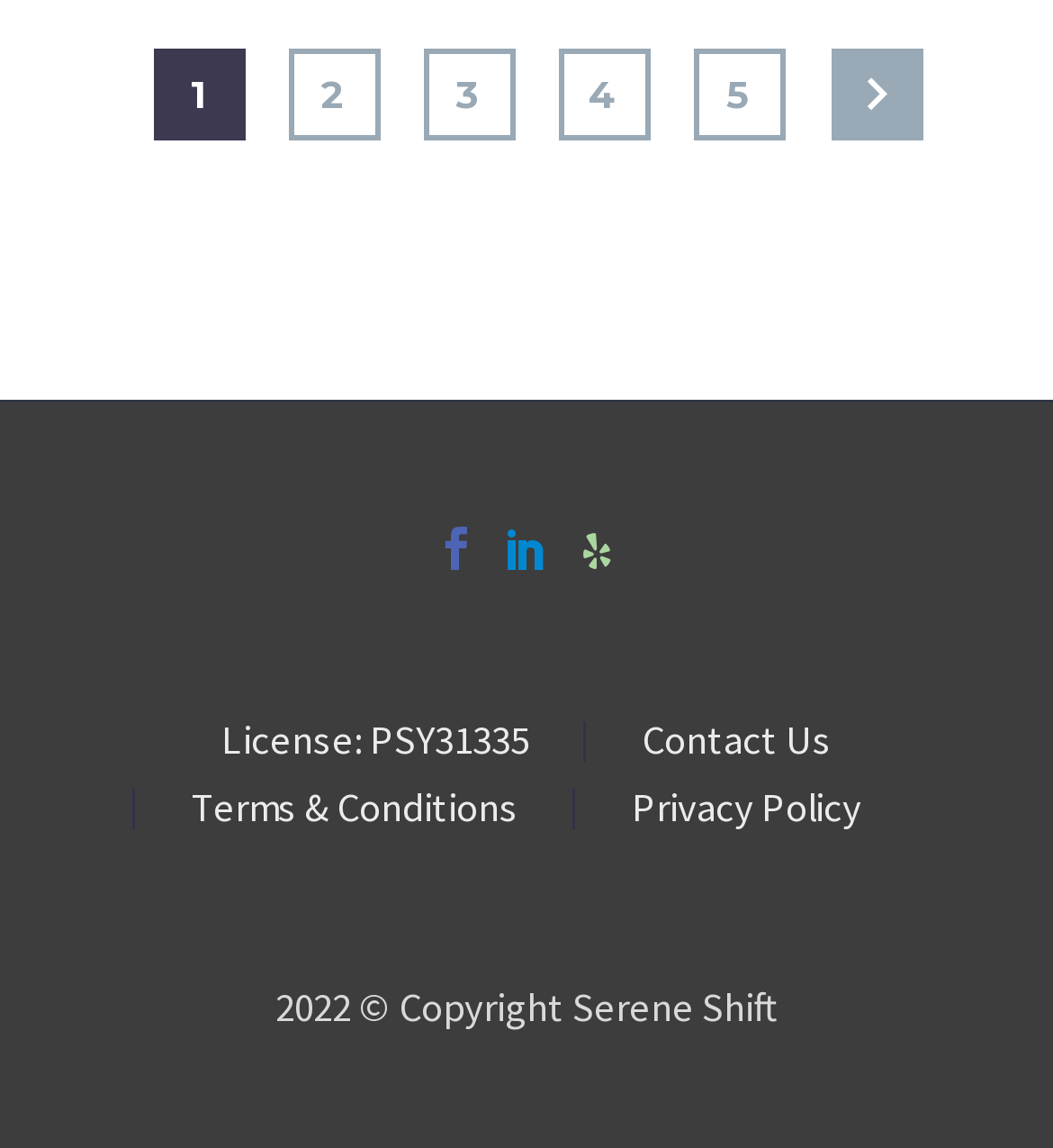Please reply to the following question with a single word or a short phrase:
How many links are present in the top section of the webpage?

5